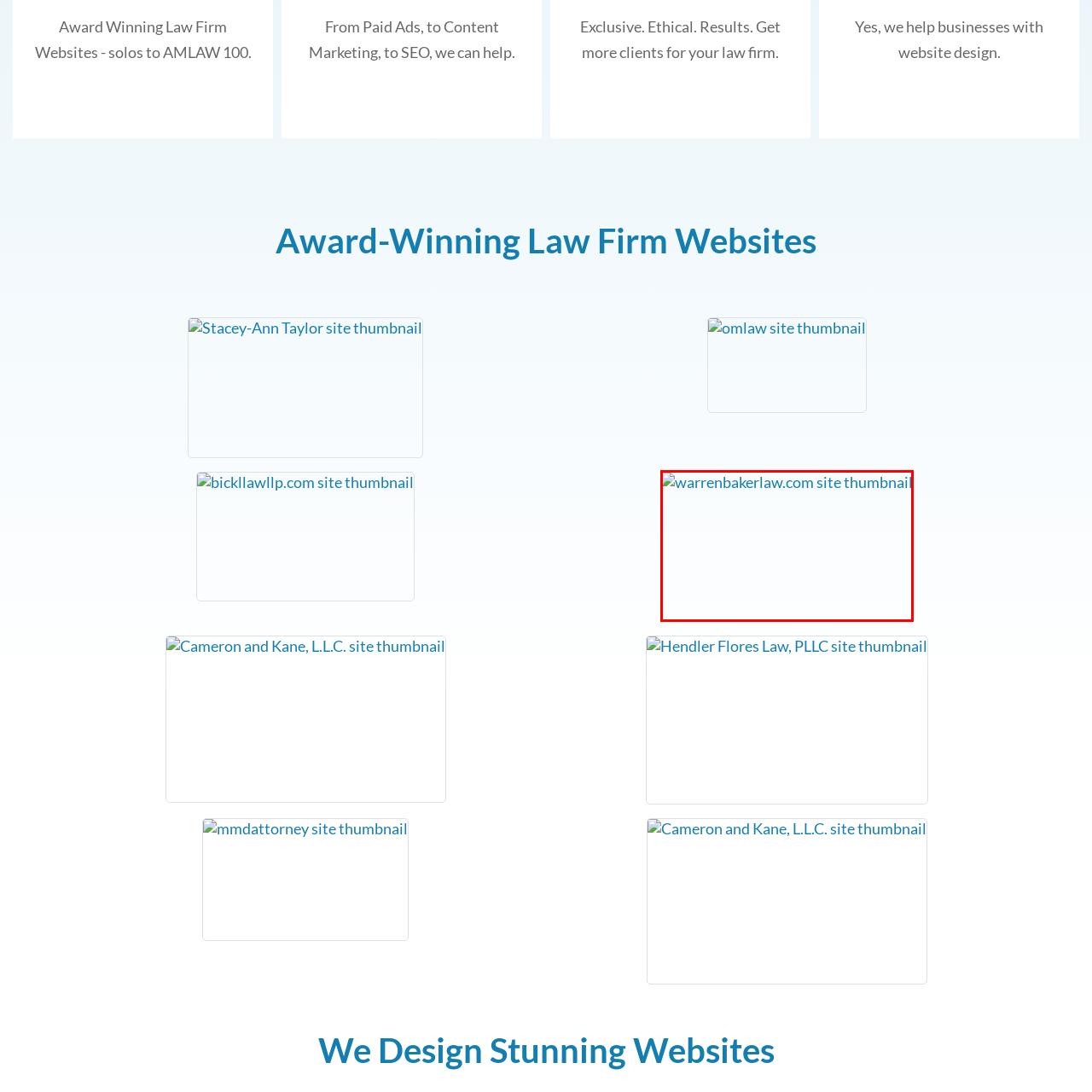Elaborate on the image contained within the red outline, providing as much detail as possible.

The image is a thumbnail representing the website for Warren Baker Law. Positioned prominently on a webpage dedicated to showcasing award-winning law firm websites, this thumbnail serves as a visual introduction to the firm's online presence. The design reflects the firm's branding and identity, conveying professionalism and trustworthiness. This image is part of a larger collection of law firm thumbnails, each linked to their respective sites, illustrating the diversity and quality of legal representation available. The focus on visually appealing website design underscores the importance of an attractive online platform in attracting potential clients in the legal sector.